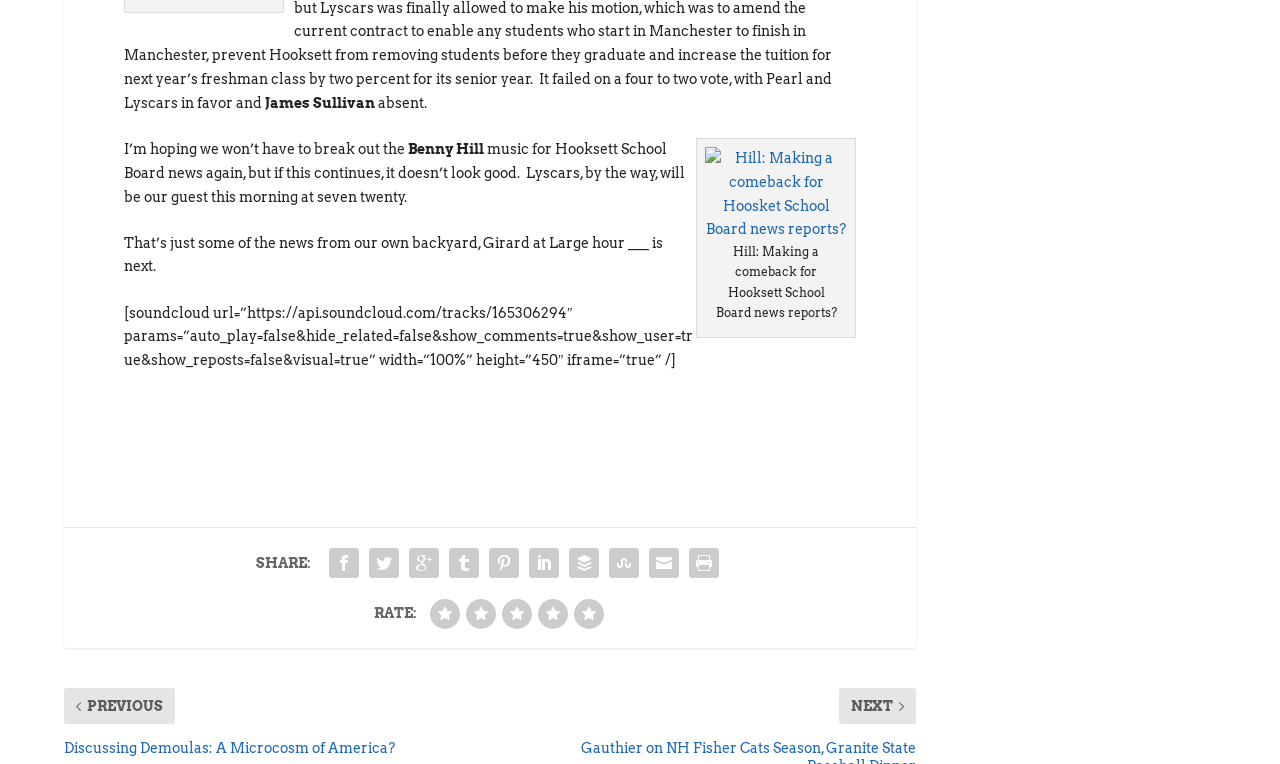Please find and report the bounding box coordinates of the element to click in order to perform the following action: "Listen to the audio clip". The coordinates should be expressed as four float numbers between 0 and 1, in the format [left, top, right, bottom].

[0.097, 0.382, 0.541, 0.465]